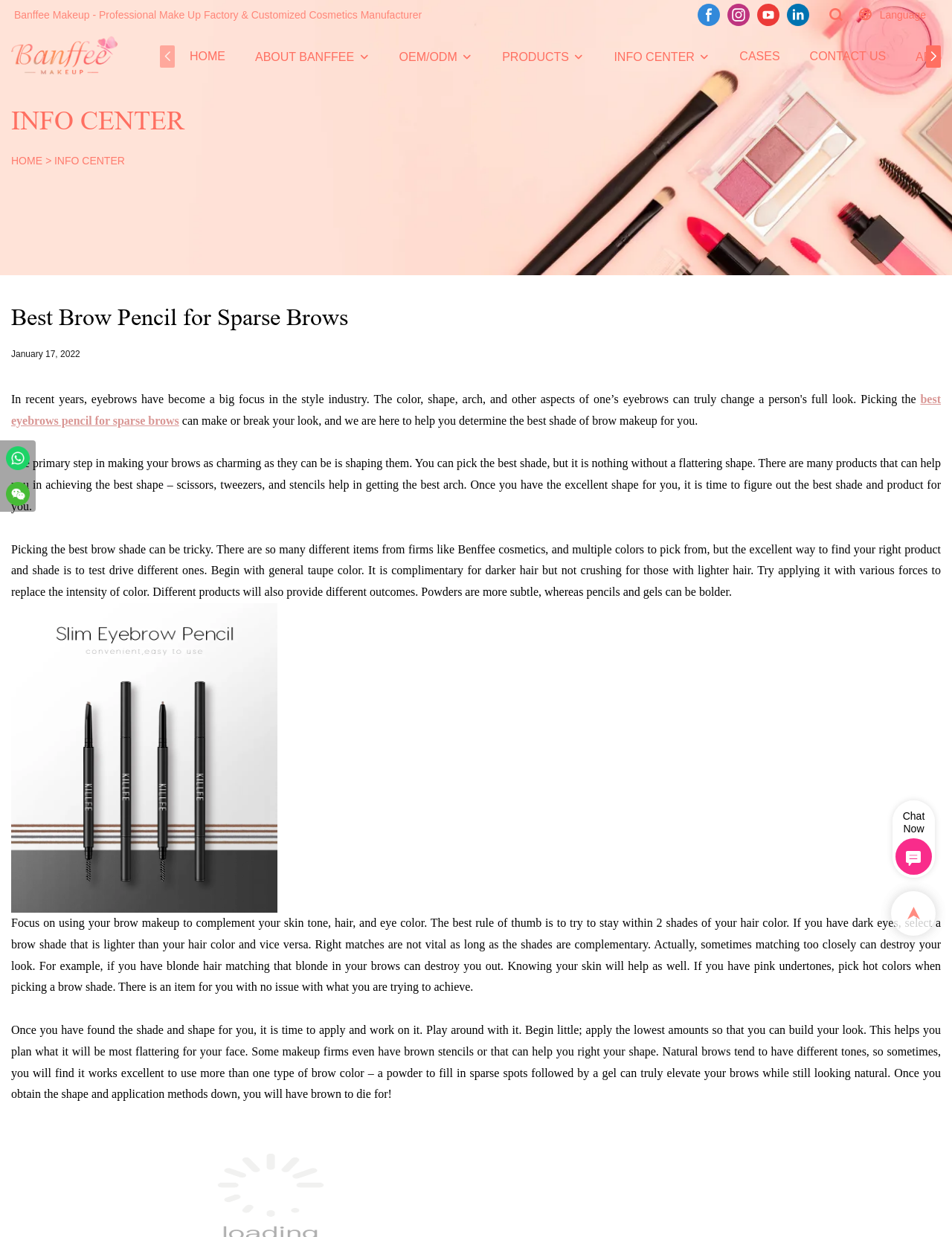Pinpoint the bounding box coordinates of the clickable element to carry out the following instruction: "Click on the 'Press Release' link."

None